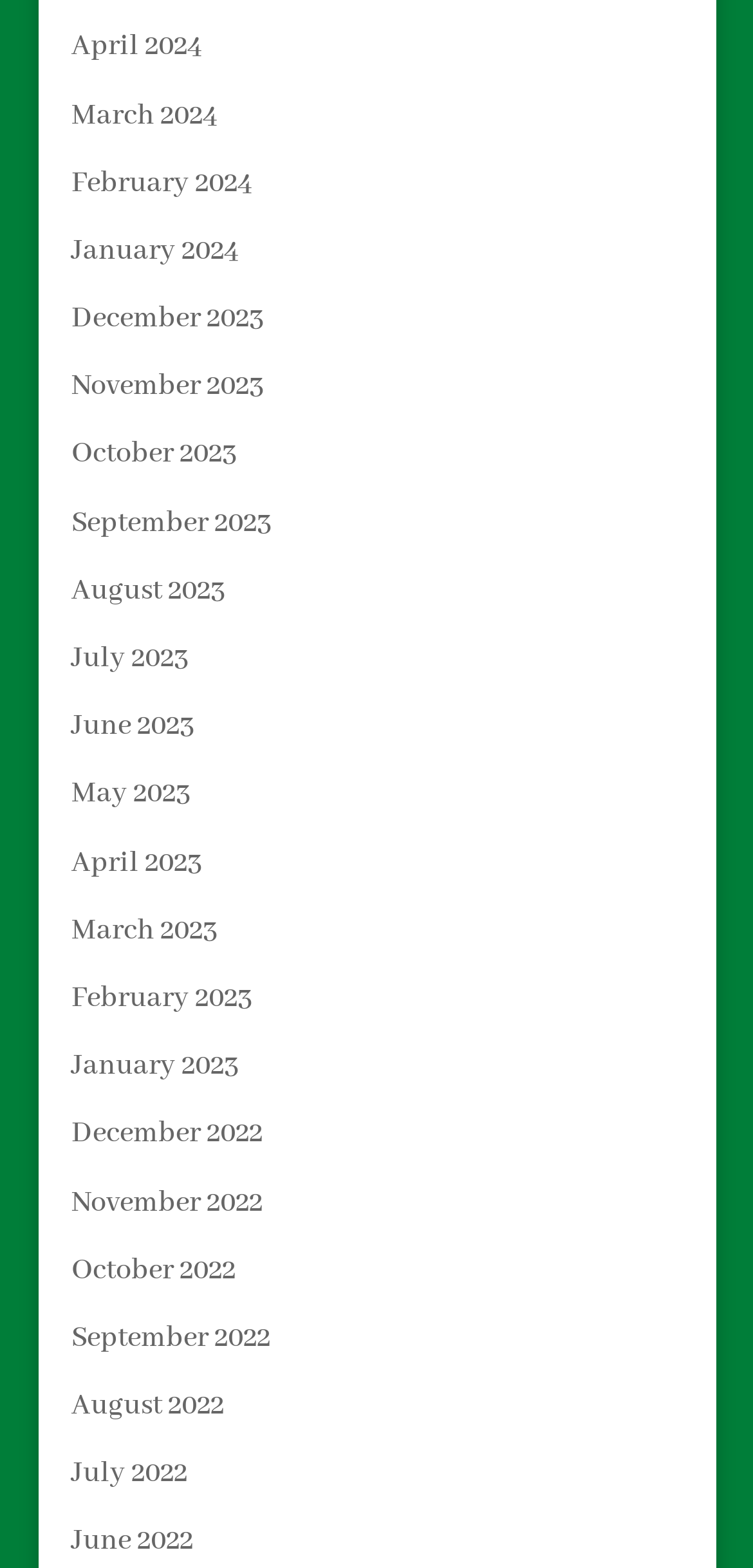Determine the bounding box coordinates for the clickable element required to fulfill the instruction: "browse June 2022". Provide the coordinates as four float numbers between 0 and 1, i.e., [left, top, right, bottom].

[0.095, 0.972, 0.257, 0.994]